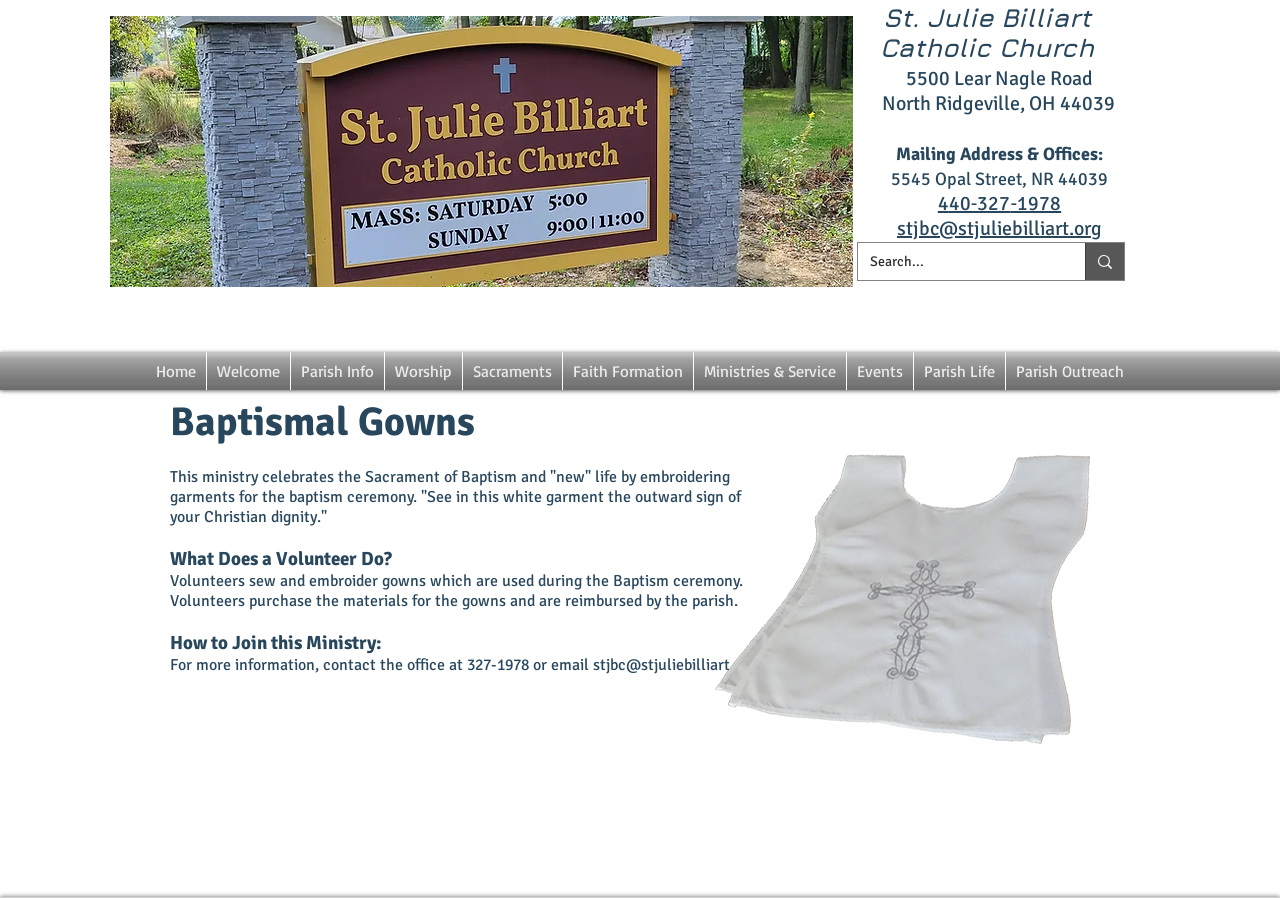What is the name of the church?
Provide a short answer using one word or a brief phrase based on the image.

St. Julie Billiart